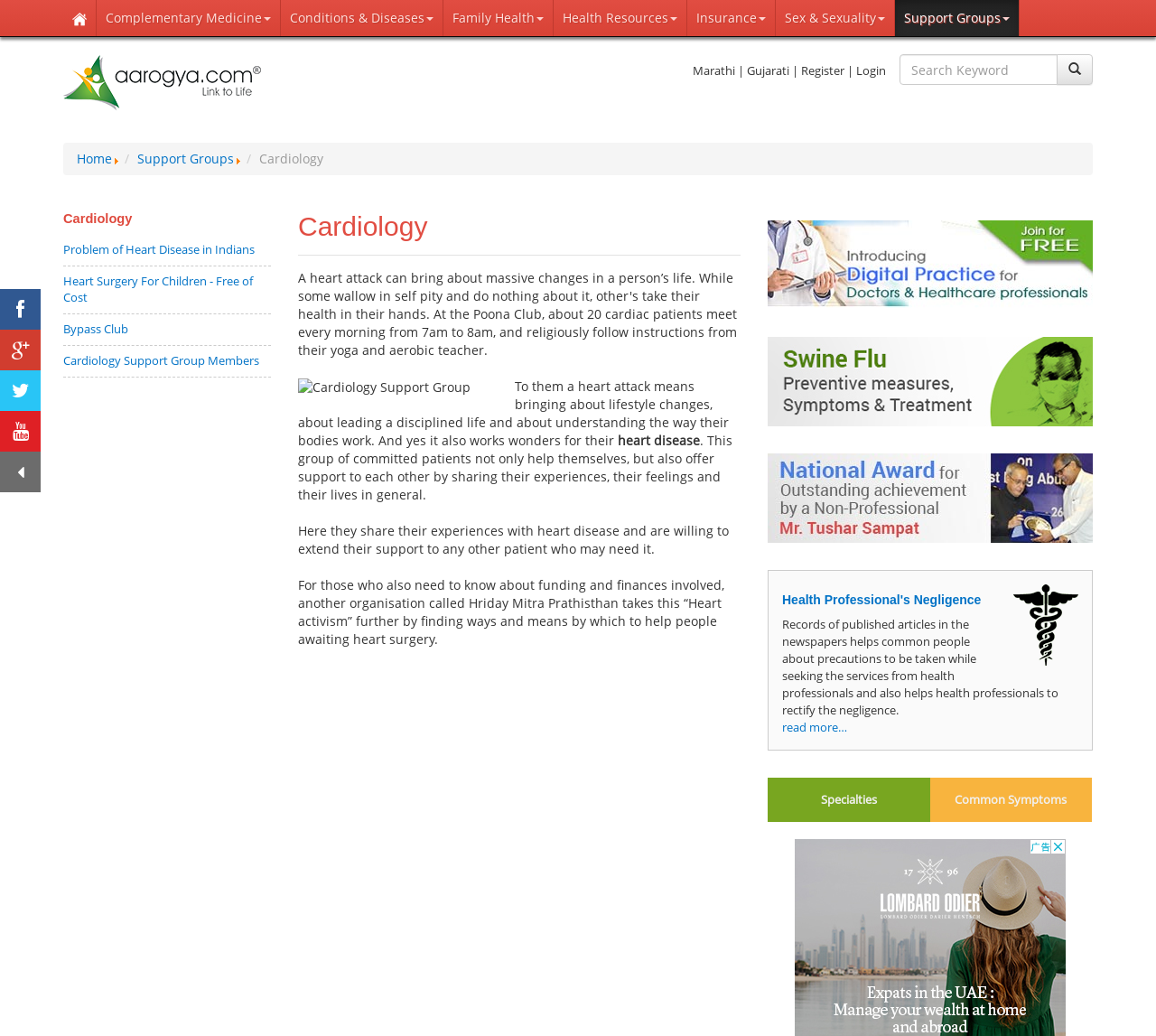Locate the bounding box of the UI element based on this description: "Conditions & Diseases". Provide four float numbers between 0 and 1 as [left, top, right, bottom].

[0.243, 0.0, 0.384, 0.035]